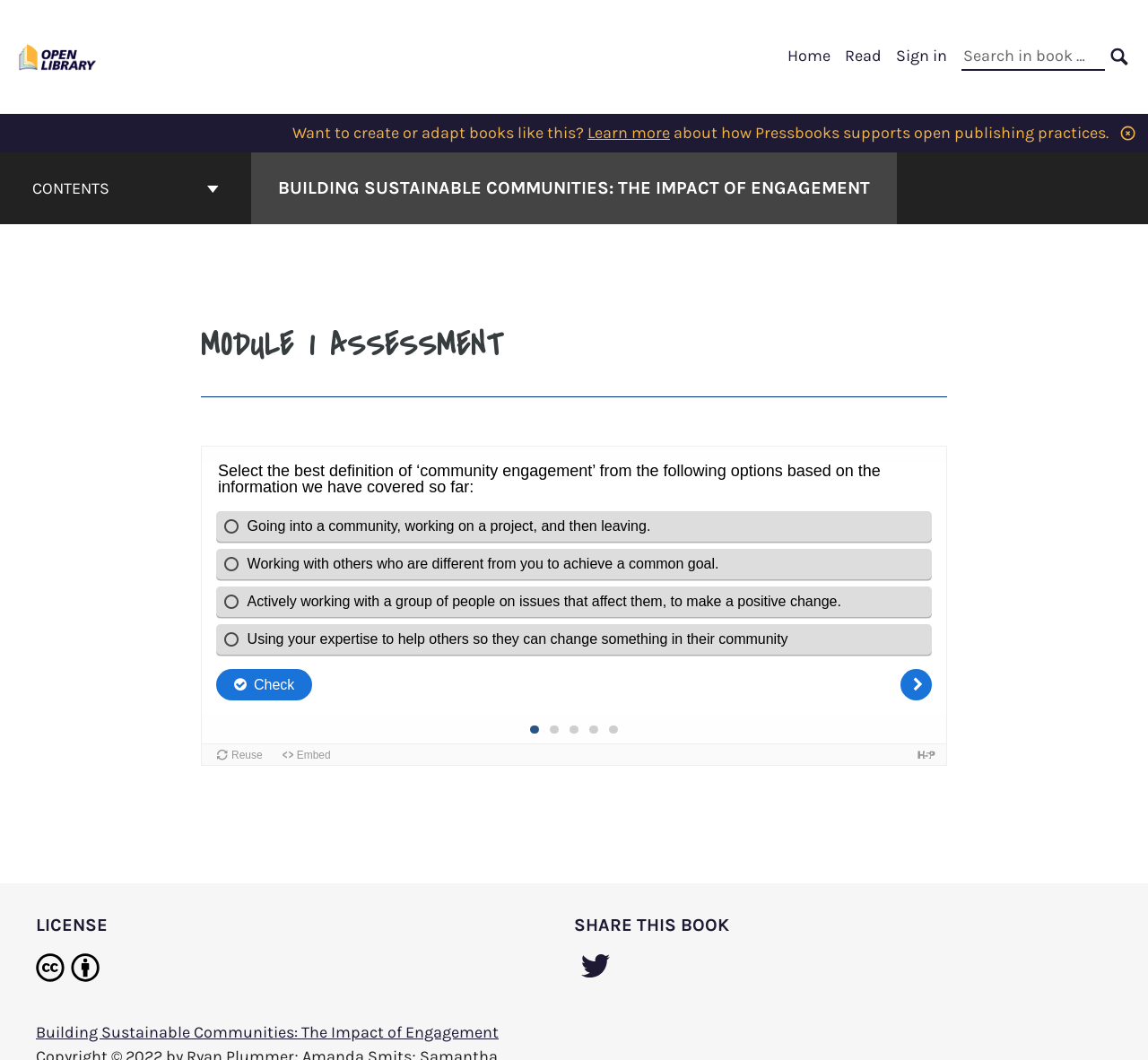Please identify the bounding box coordinates of the element I should click to complete this instruction: 'Go to the cover page of Building Sustainable Communities: The Impact of Engagement'. The coordinates should be given as four float numbers between 0 and 1, like this: [left, top, right, bottom].

[0.242, 0.165, 0.758, 0.19]